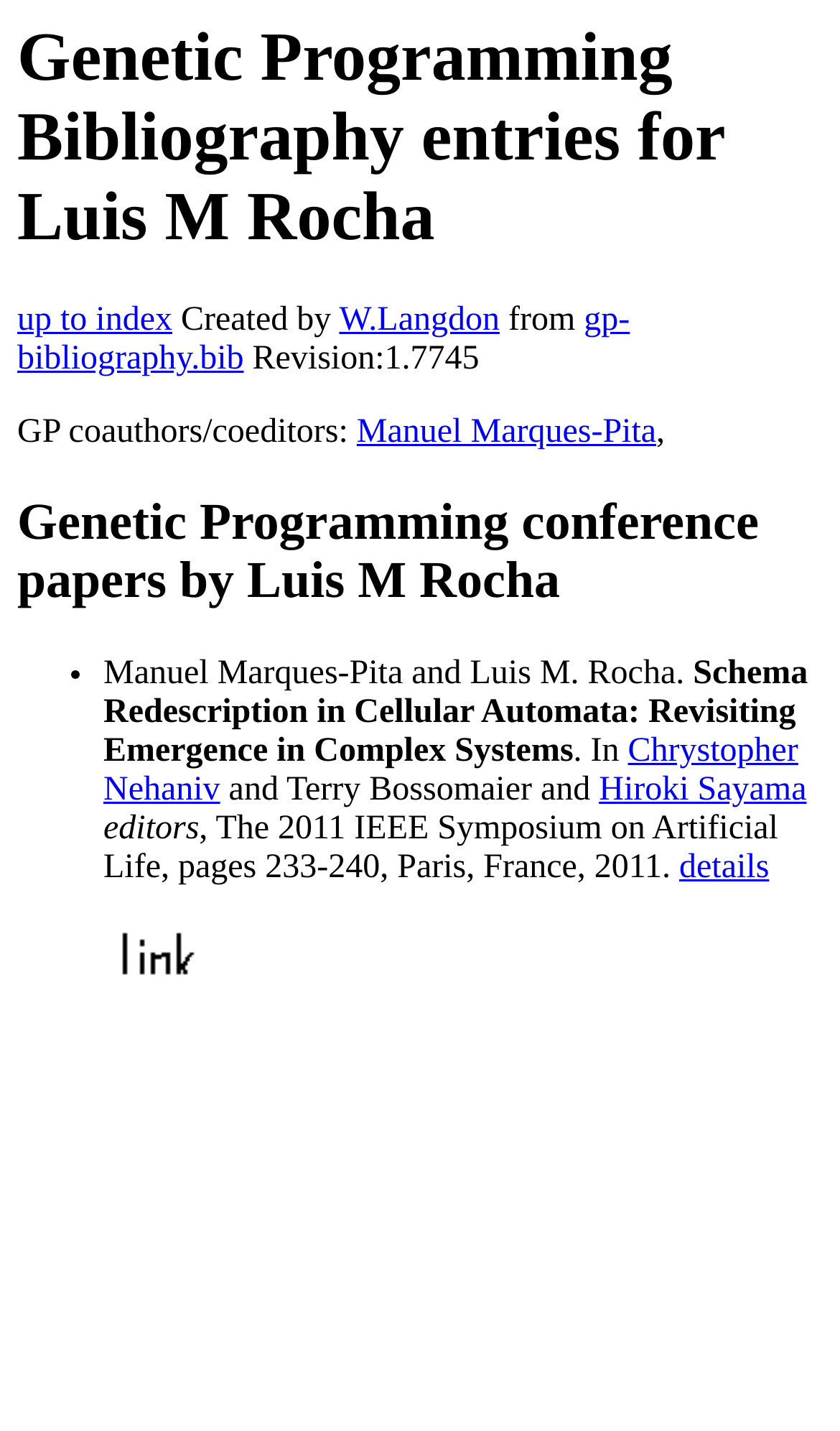Could you identify the text that serves as the heading for this webpage?

Genetic Programming Bibliography entries for Luis M Rocha